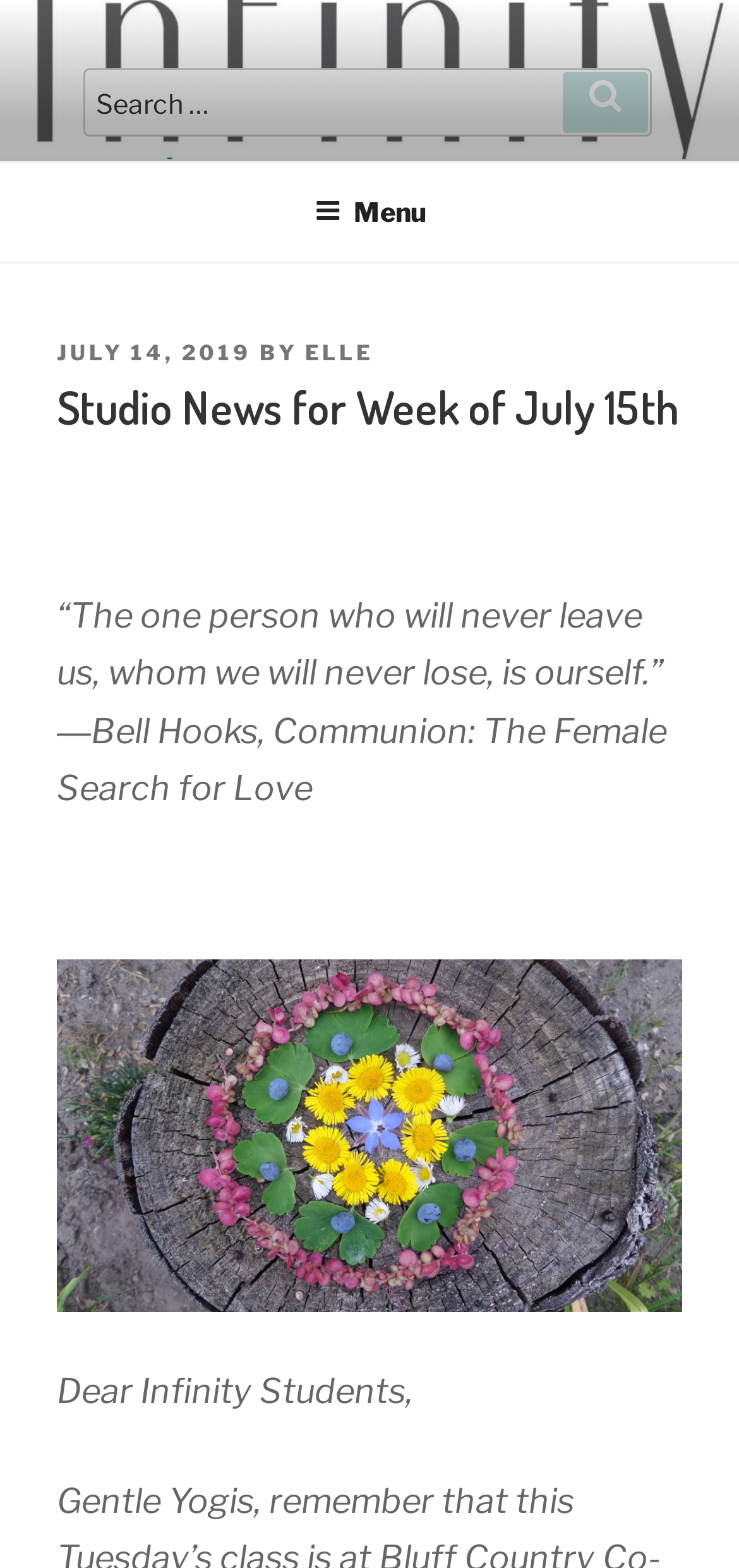What is the date of the posted article?
Refer to the image and provide a thorough answer to the question.

I found the date of the posted article by looking at the link 'JULY 14, 2019' which is located below the 'POSTED ON' text.